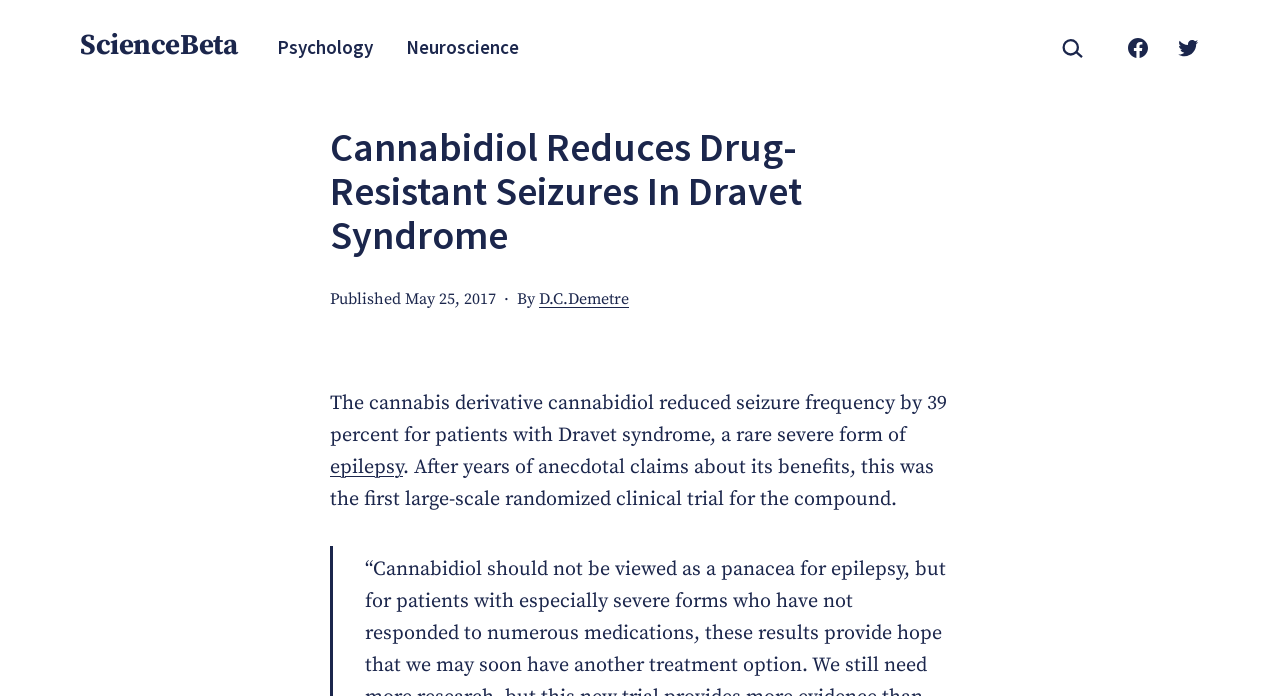What is the purpose of the search box?
Answer the question with as much detail as possible.

I determined the purpose of the search box by looking at its location in the top navigation bar and its accompanying button with the text 'Search', which suggests that it is meant for searching the website.